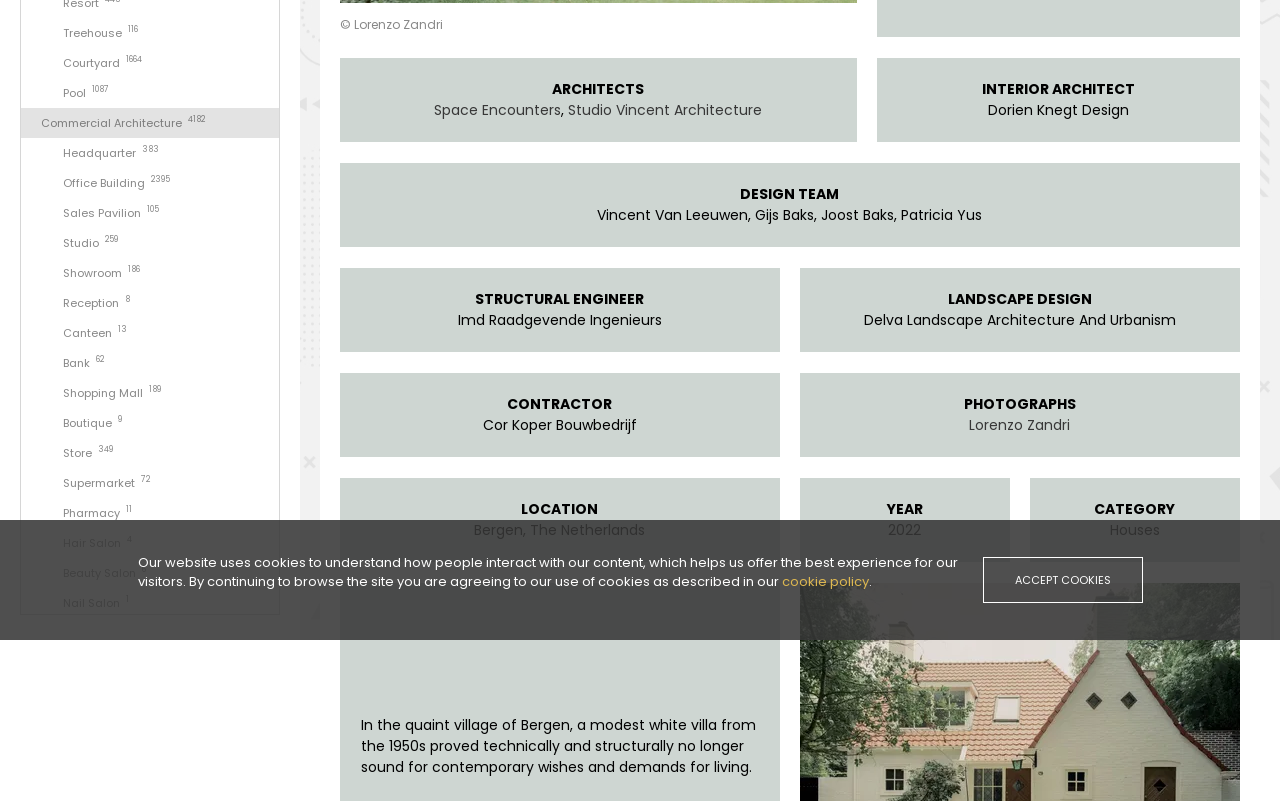Given the element description, predict the bounding box coordinates in the format (top-left x, top-left y, bottom-right x, bottom-right y), using floating point numbers between 0 and 1: اللاعنف والمقاومة

None